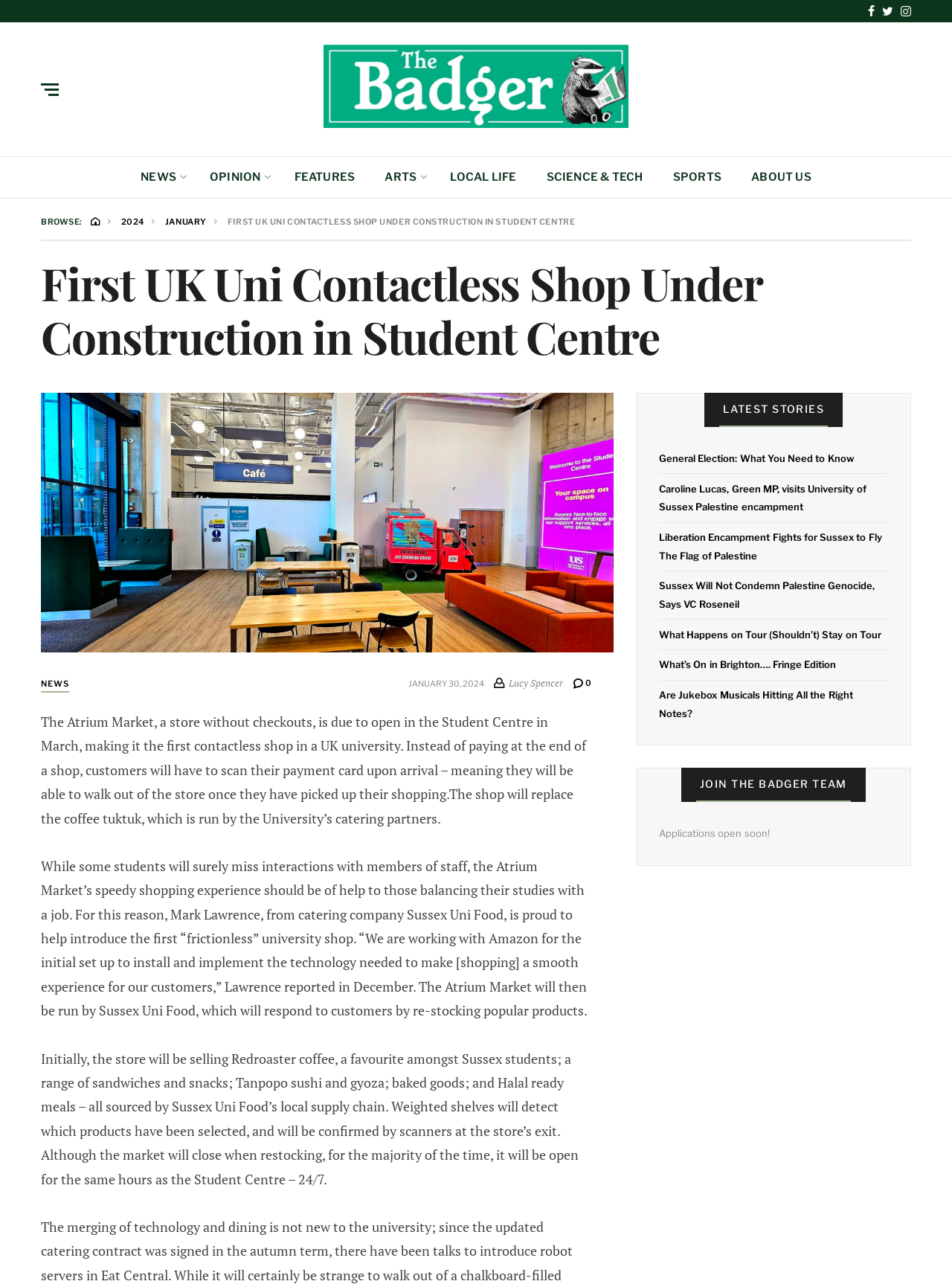Identify the bounding box coordinates for the element you need to click to achieve the following task: "Read the latest news". The coordinates must be four float values ranging from 0 to 1, formatted as [left, top, right, bottom].

[0.148, 0.133, 0.197, 0.143]